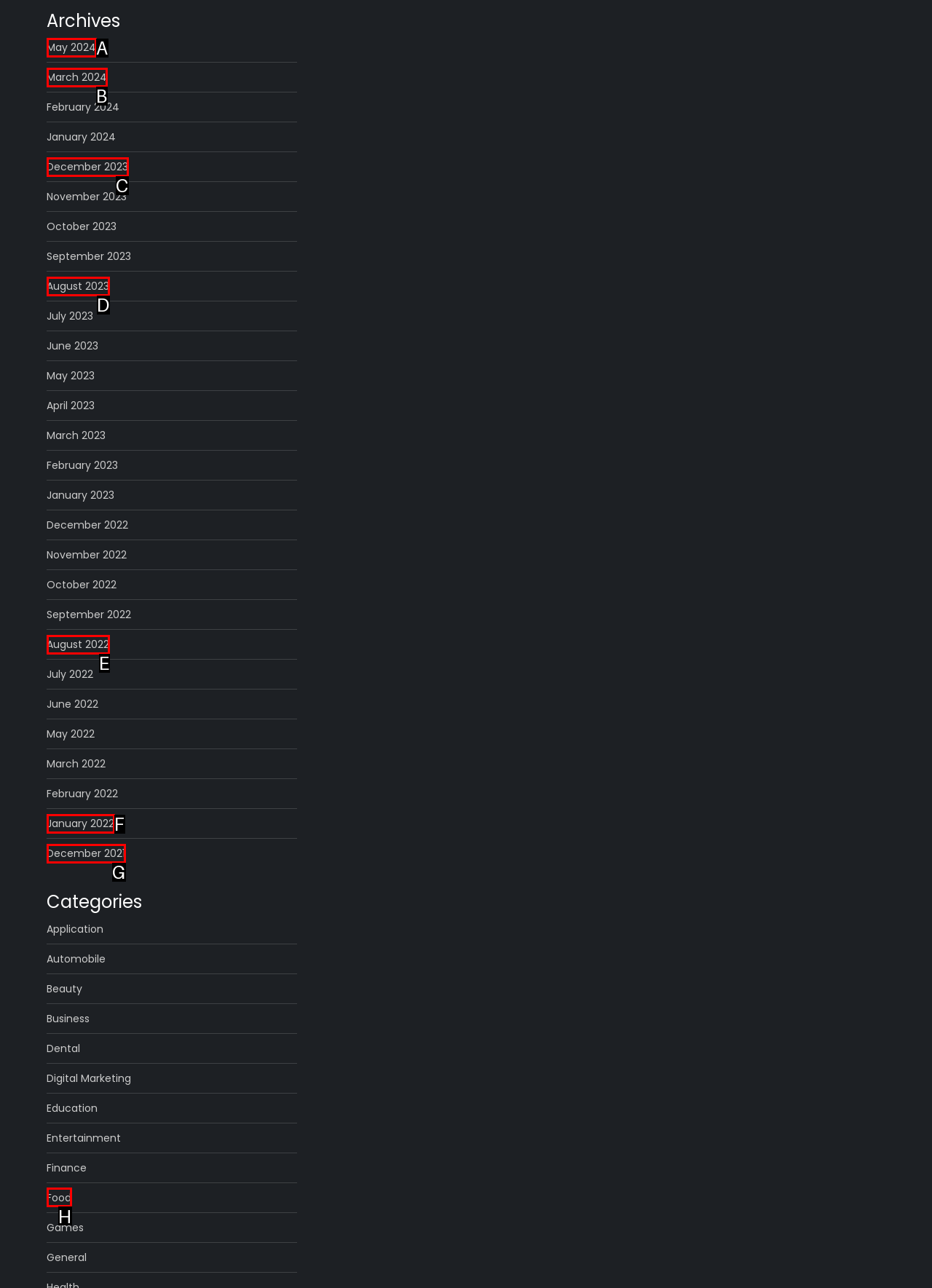Using the given description: December 2021, identify the HTML element that corresponds best. Answer with the letter of the correct option from the available choices.

G